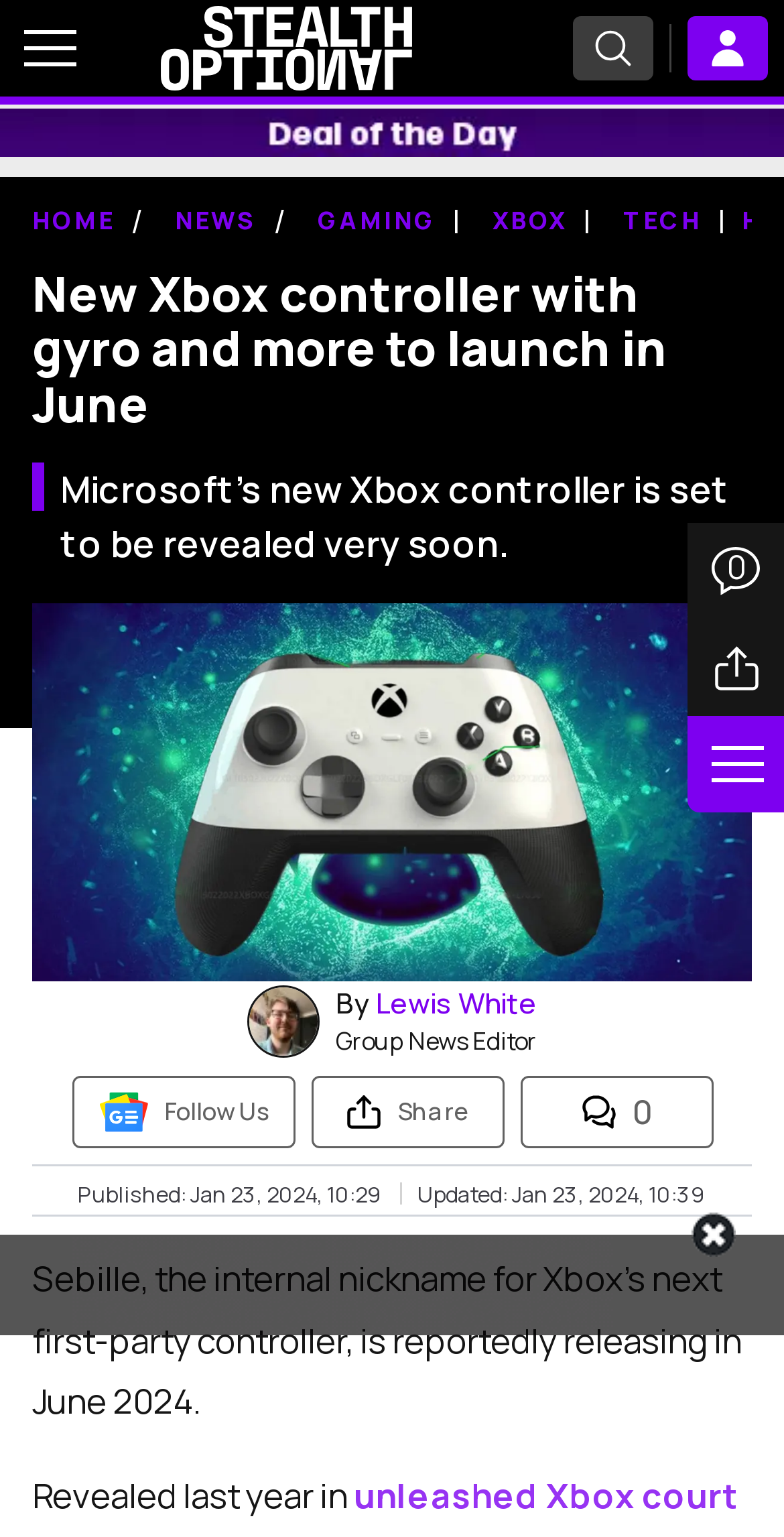Identify the bounding box coordinates of the region that needs to be clicked to carry out this instruction: "Search for articles". Provide these coordinates as four float numbers ranging from 0 to 1, i.e., [left, top, right, bottom].

[0.731, 0.01, 0.833, 0.052]